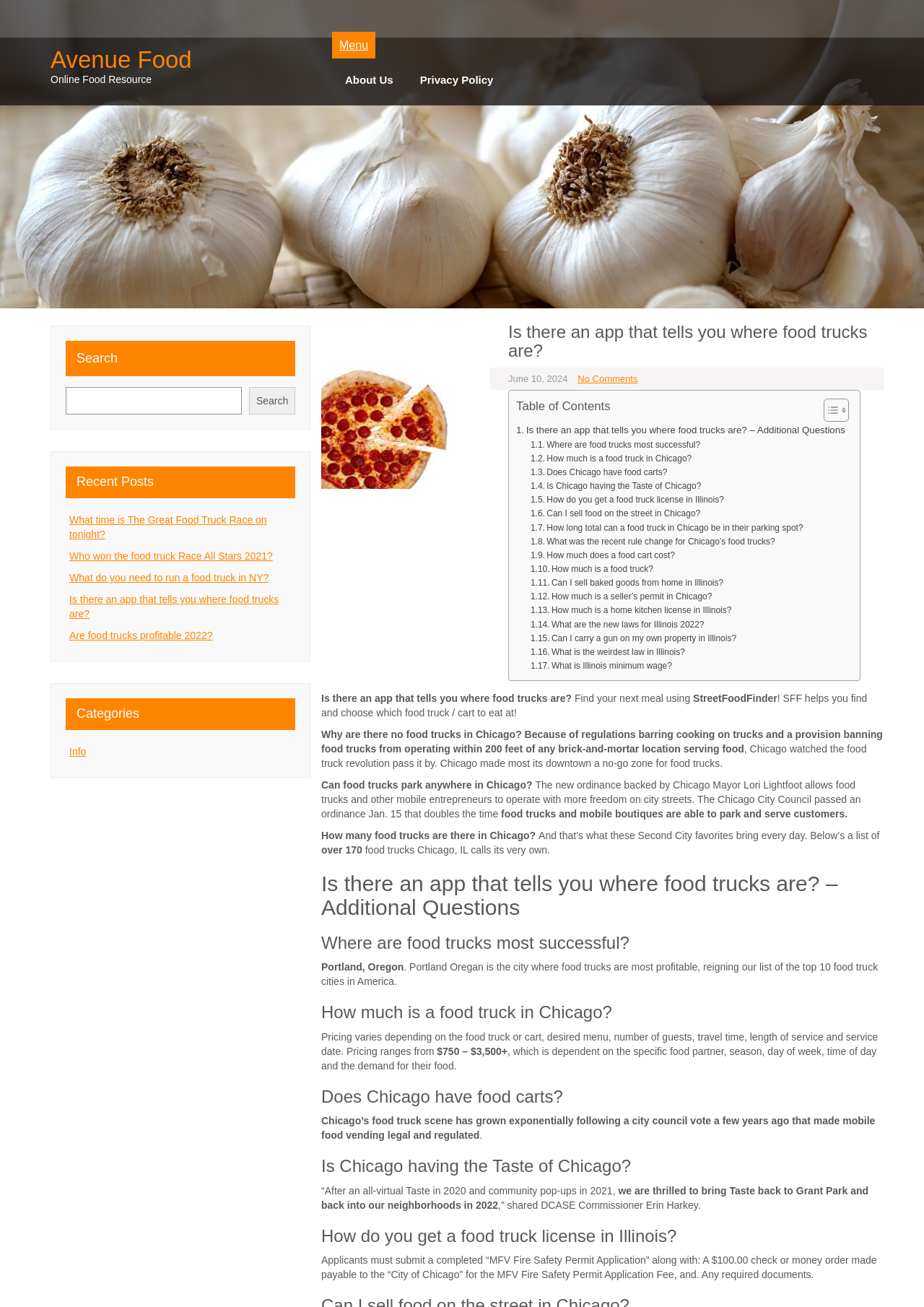Give an extensive and precise description of the webpage.

This webpage is about Avenue Food, a resource for finding food trucks and carts. At the top, there is a heading "Avenue Food" and a link to the website's homepage. Below that, there is a search bar with a search button. 

To the right of the search bar, there are links to "Menu", "About Us", and "Privacy Policy". Above these links, there is a large image that spans the entire width of the page.

Below the search bar, there is a section with a heading "Recent Posts" that lists several links to articles, including "What time is The Great Food Truck Race on tonight?", "Who won the food truck Race All Stars 2021?", and "Is there an app that tells you where food trucks are?".

Further down, there is a section with a heading "Categories" that lists a single link to "Info". Below that, there is a large section with a heading "Is there an app that tells you where food trucks are?" that contains a table of contents with many links to related questions, such as "Where are food trucks most successful?", "How much is a food truck in Chicago?", and "Can I sell food on the street in Chicago?".

The main content of the page is a long article that answers the question "Is there an app that tells you where food trucks are?" The article explains that StreetFoodFinder is an app that helps users find and choose food trucks and carts to eat at. It also discusses the regulations and restrictions on food trucks in Chicago, including the fact that they were previously banned from operating within 200 feet of any brick-and-mortar location serving food. However, a new ordinance has been passed that allows food trucks to operate with more freedom on city streets.

The article also answers several related questions, including "Can food trucks park anywhere in Chicago?", "How many food trucks are there in Chicago?", and "Where are food trucks most successful?". It provides information on the cost of food trucks in Chicago and the profitability of food trucks in Portland, Oregon.